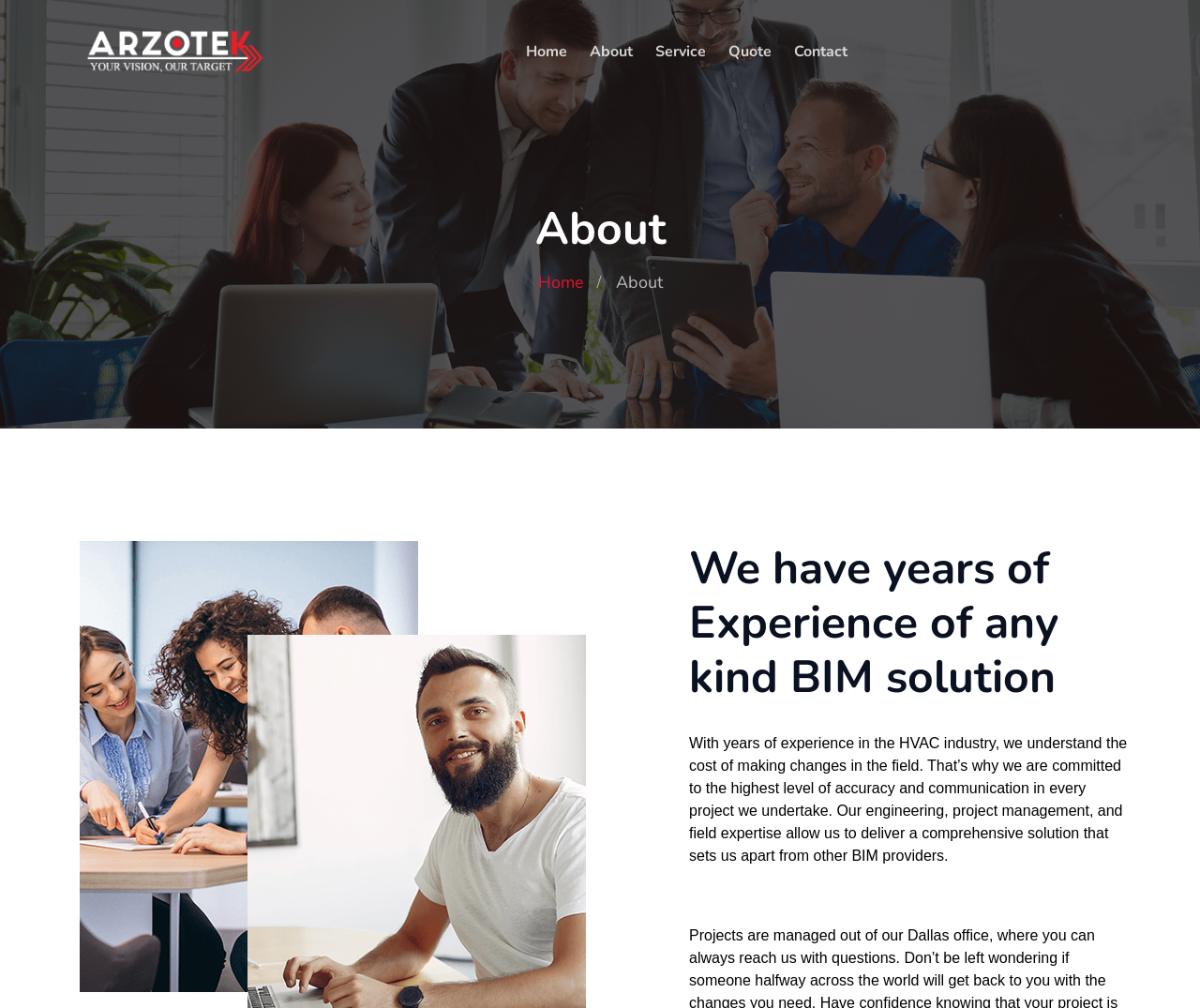Please look at the image and answer the question with a detailed explanation: What is the company's commitment?

As stated in the static text, the company is committed to the highest level of accuracy and communication in every project they undertake.